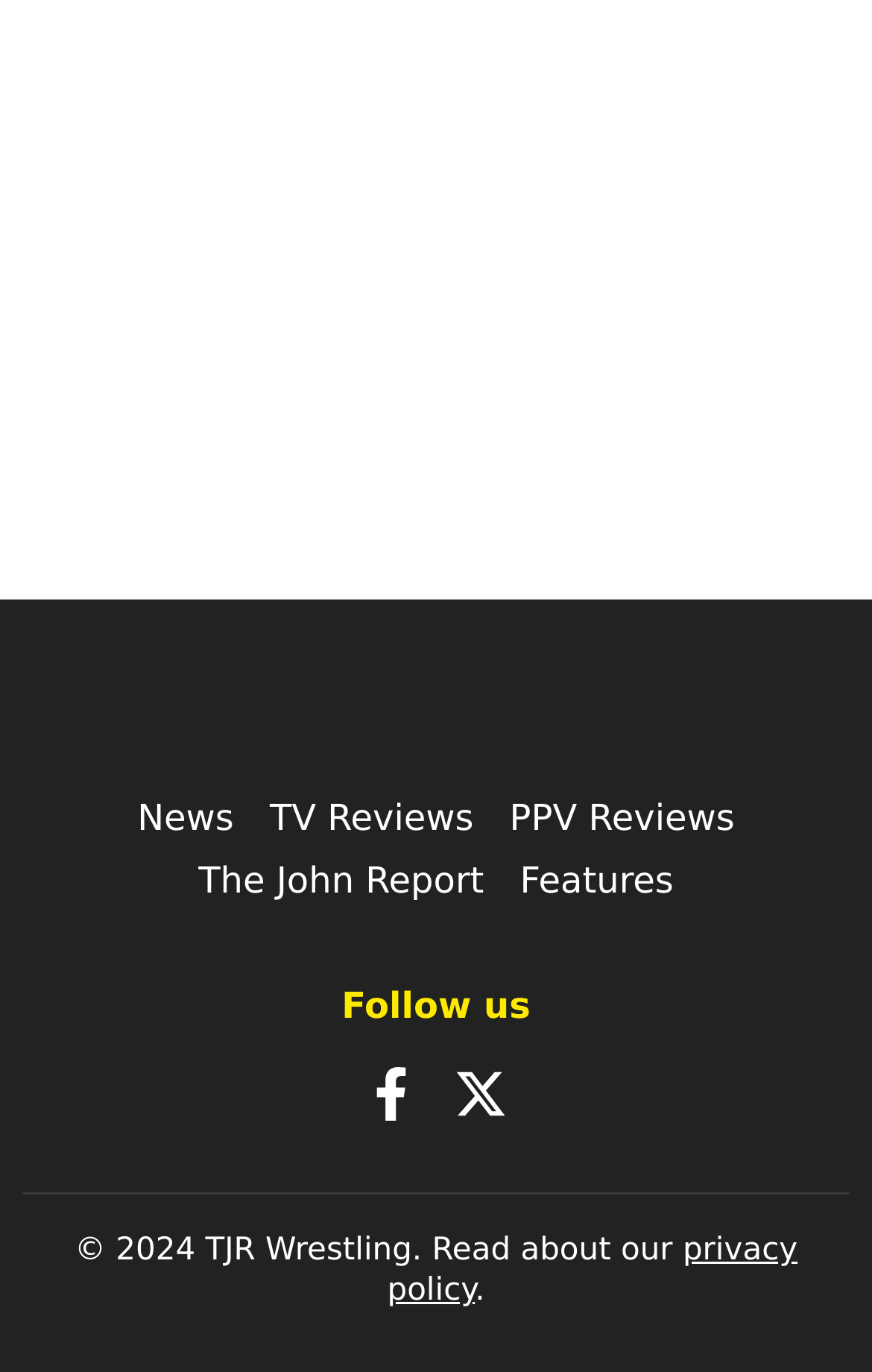Find the bounding box coordinates of the element I should click to carry out the following instruction: "Go to TV Reviews".

[0.309, 0.58, 0.543, 0.611]